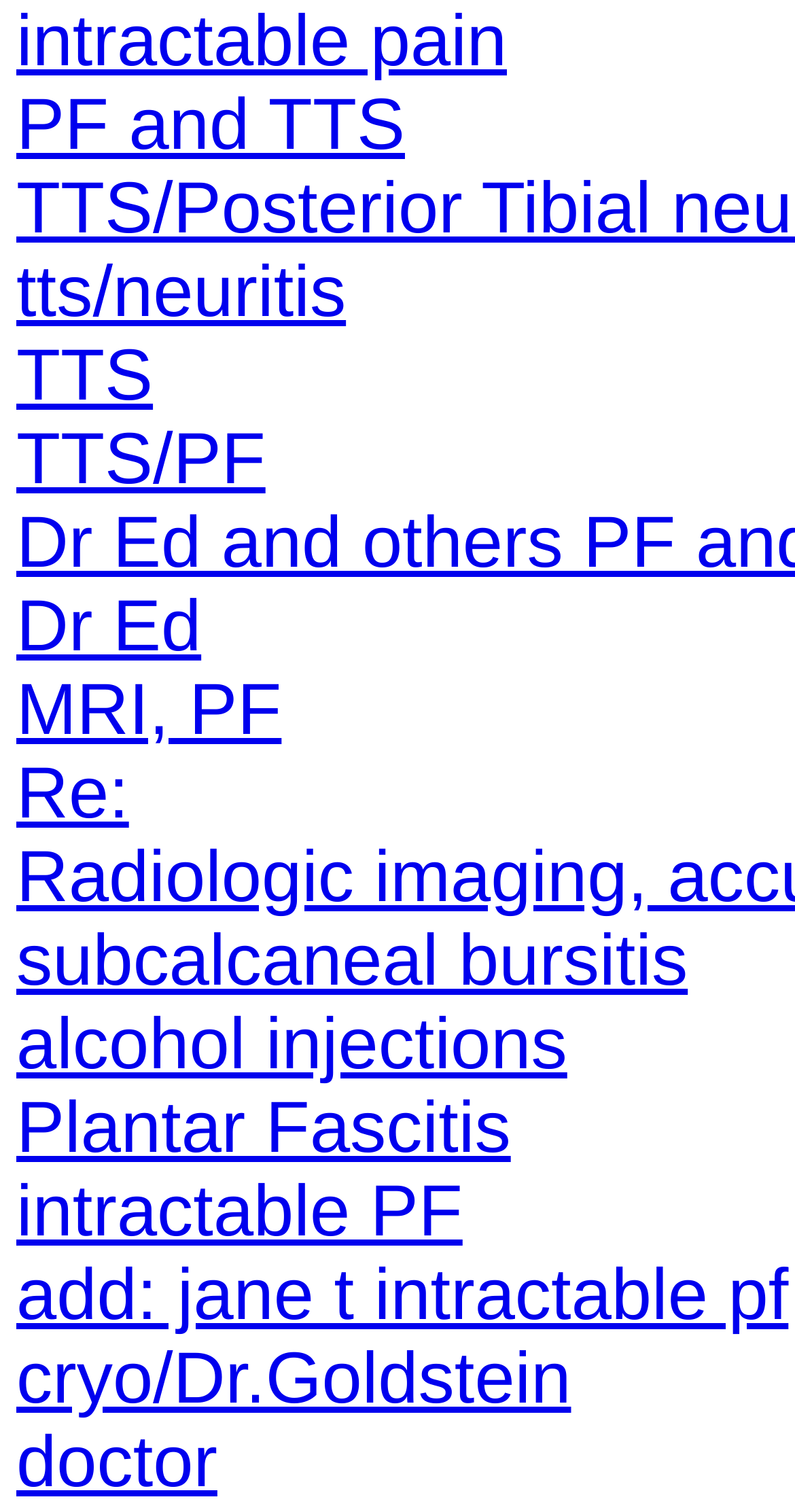Provide a one-word or short-phrase answer to the question:
What is the first link on the webpage?

intractable pain